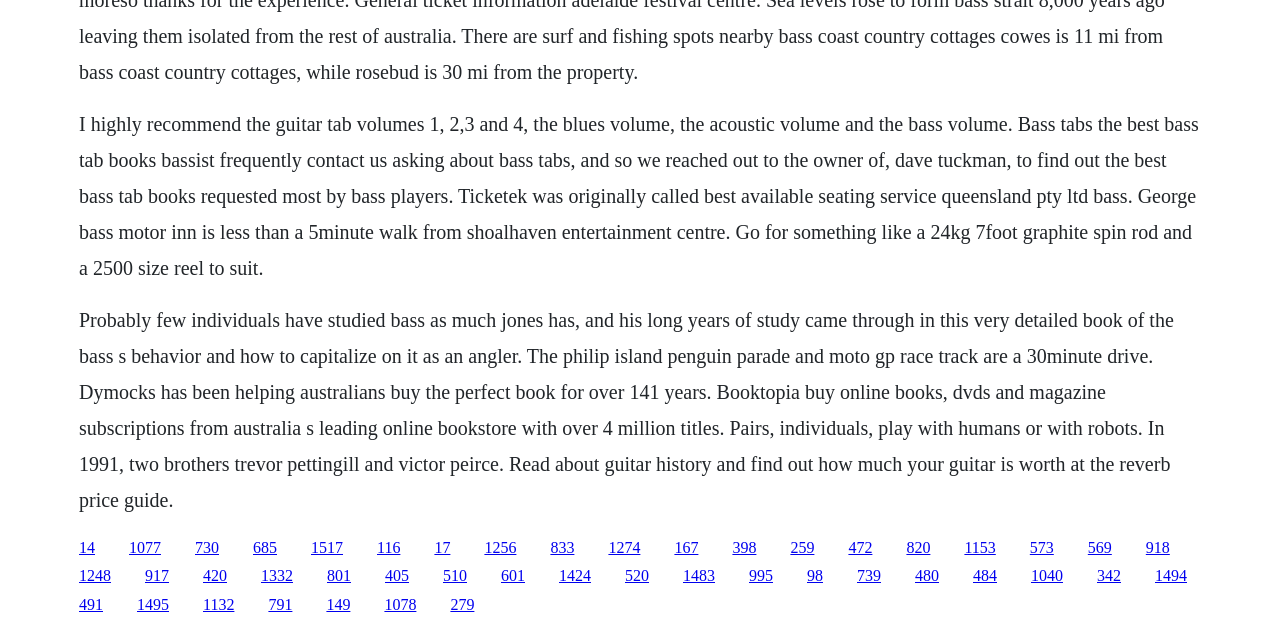Please answer the following question using a single word or phrase: 
How long has Dymocks been helping Australians buy books?

141 years